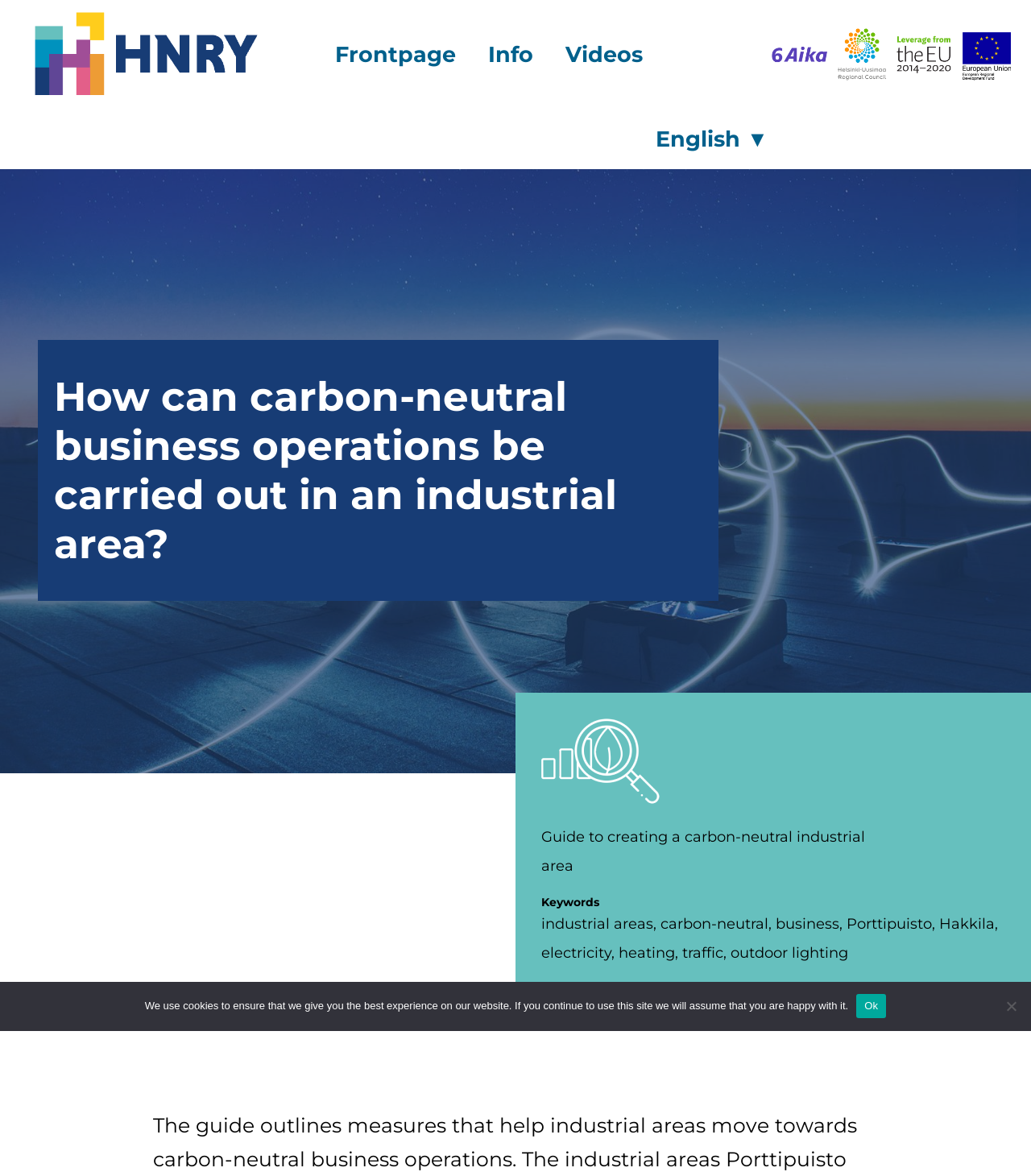Please answer the following question using a single word or phrase: 
How many navigation links are there?

3